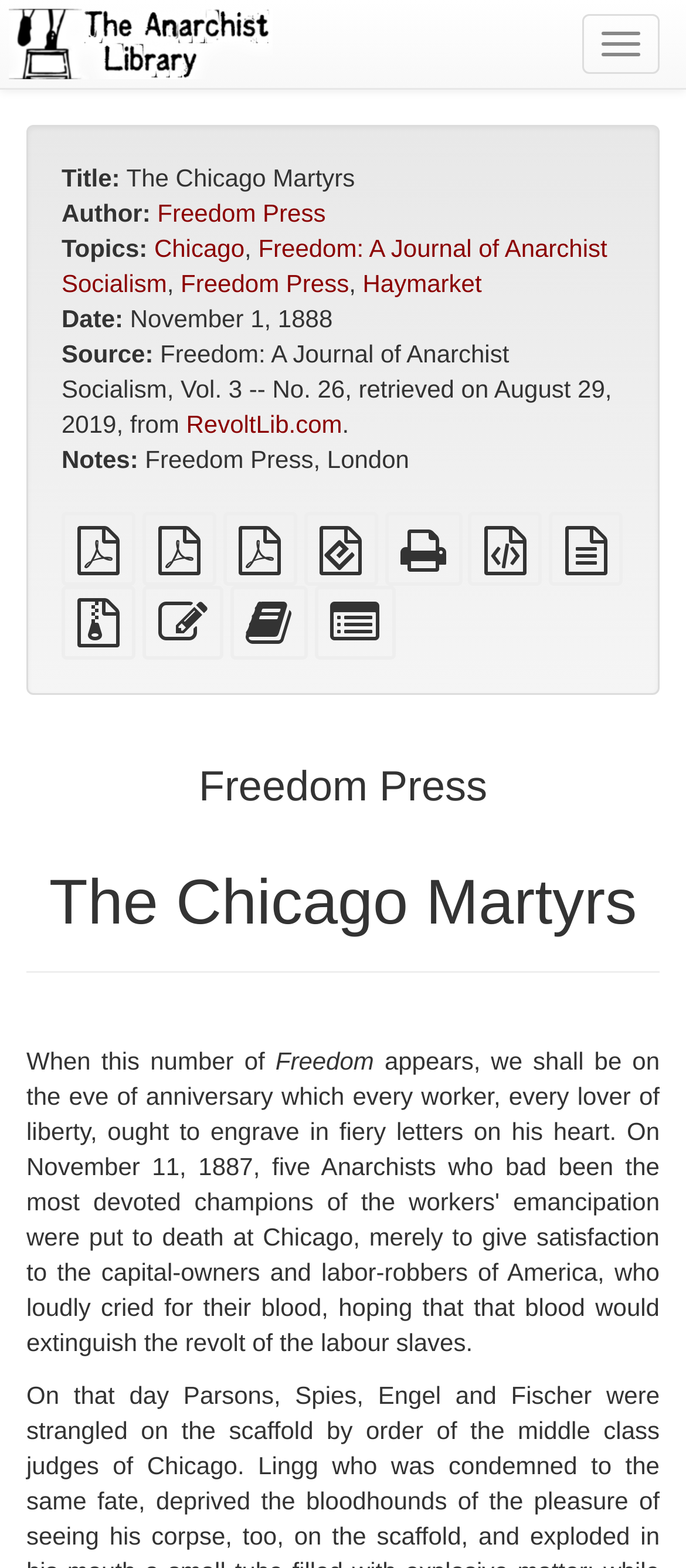Locate the bounding box coordinates of the item that should be clicked to fulfill the instruction: "View Freedom Press".

[0.229, 0.127, 0.475, 0.145]